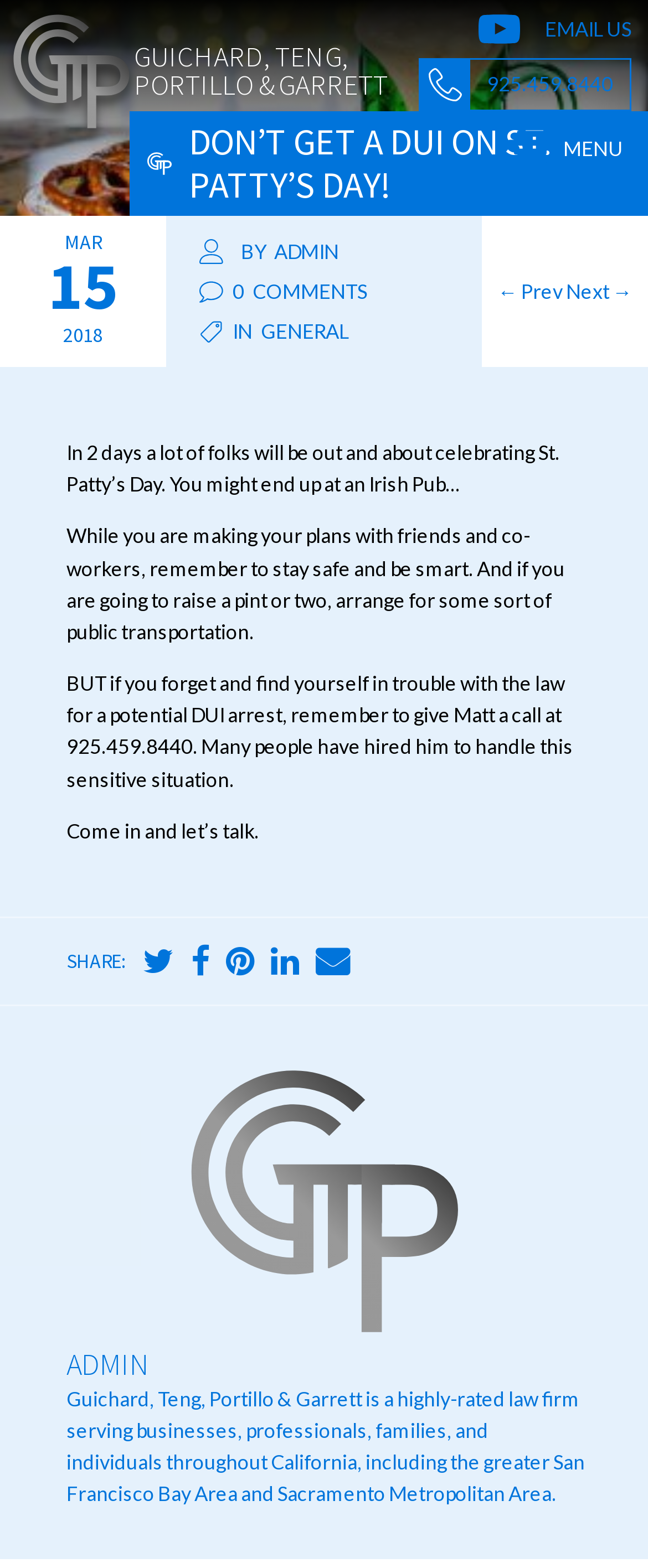Locate the bounding box coordinates of the element that should be clicked to fulfill the instruction: "Click the link to Orozco's Auto Service website".

None